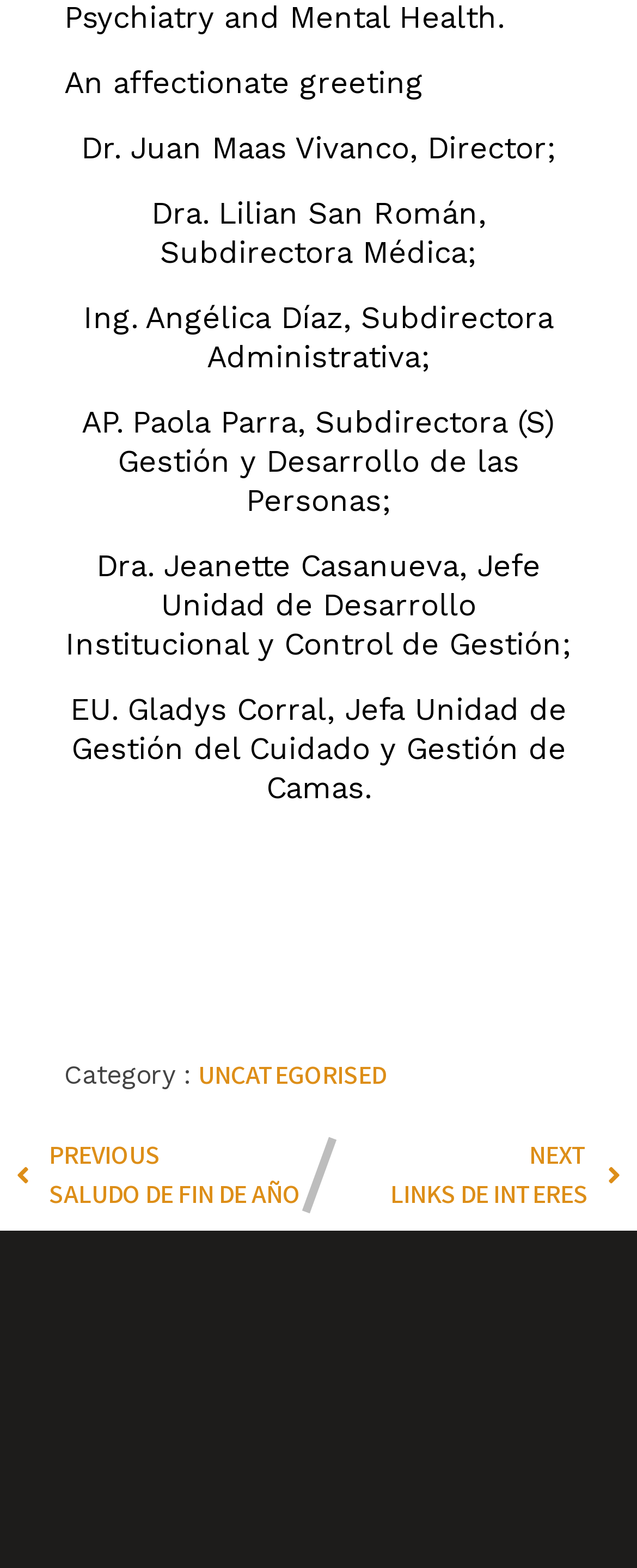Give a one-word or one-phrase response to the question:
What is the category of the webpage?

UNCATEGORISED